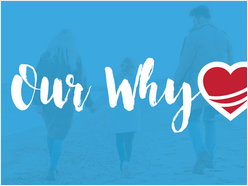What symbol accompanies the text?
Utilize the image to construct a detailed and well-explained answer.

According to the caption, a red heart icon is displayed alongside the text 'Our Why', emphasizing the compassion and love that drives their mission.